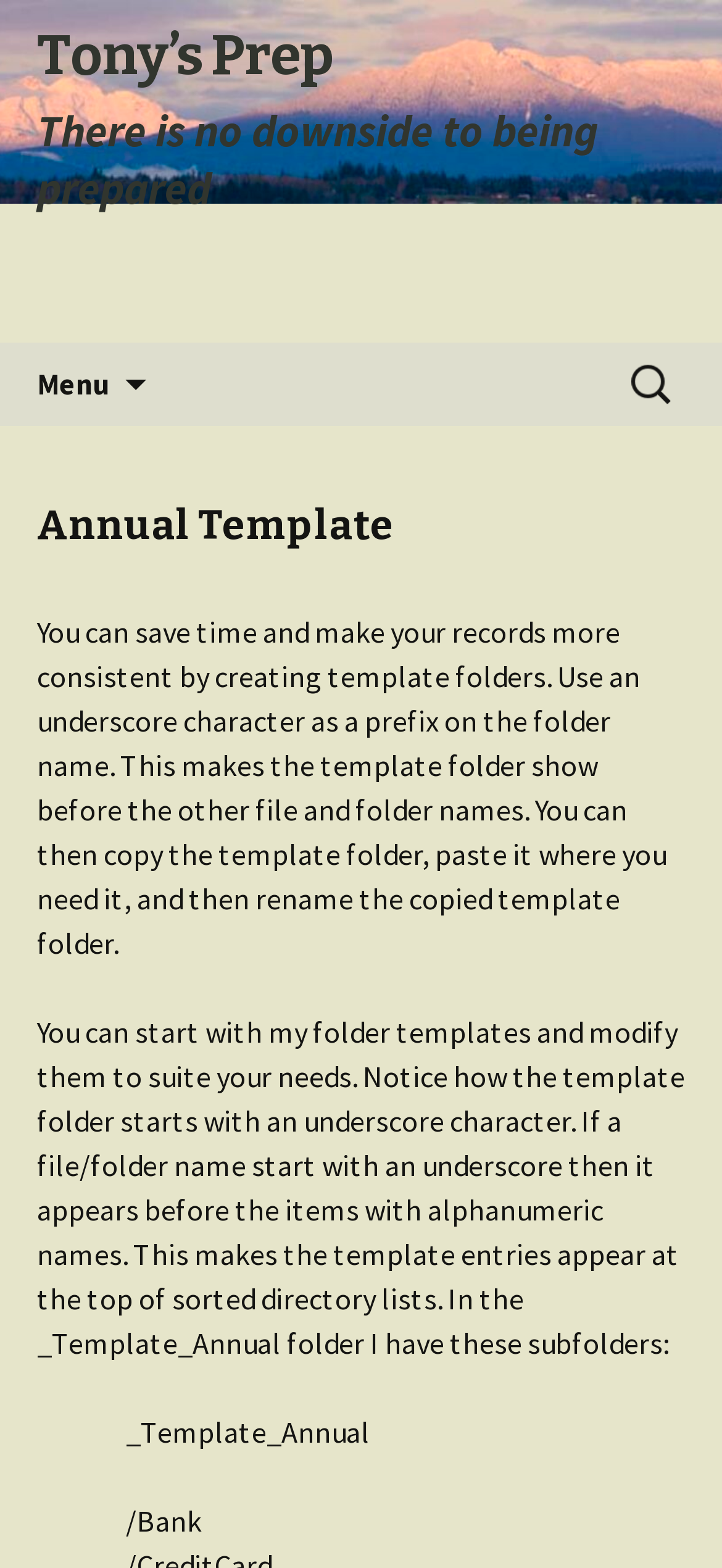What is the purpose of the underscore character in file and folder names?
Your answer should be a single word or phrase derived from the screenshot.

Make them appear at the top